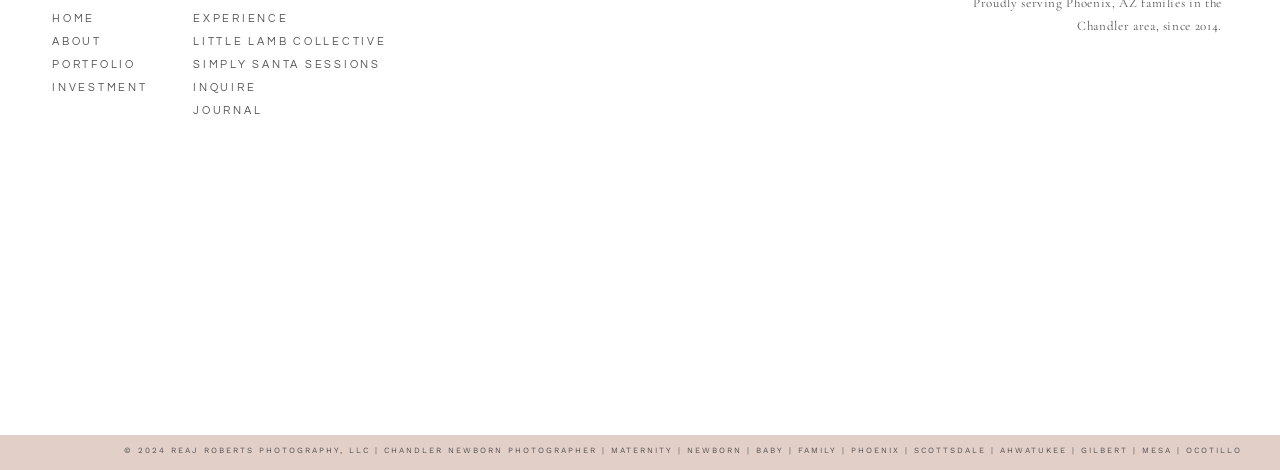Pinpoint the bounding box coordinates of the element you need to click to execute the following instruction: "Click on the 'HOME' link". The bounding box should be represented by four float numbers between 0 and 1, in the format [left, top, right, bottom].

[0.041, 0.015, 0.13, 0.053]